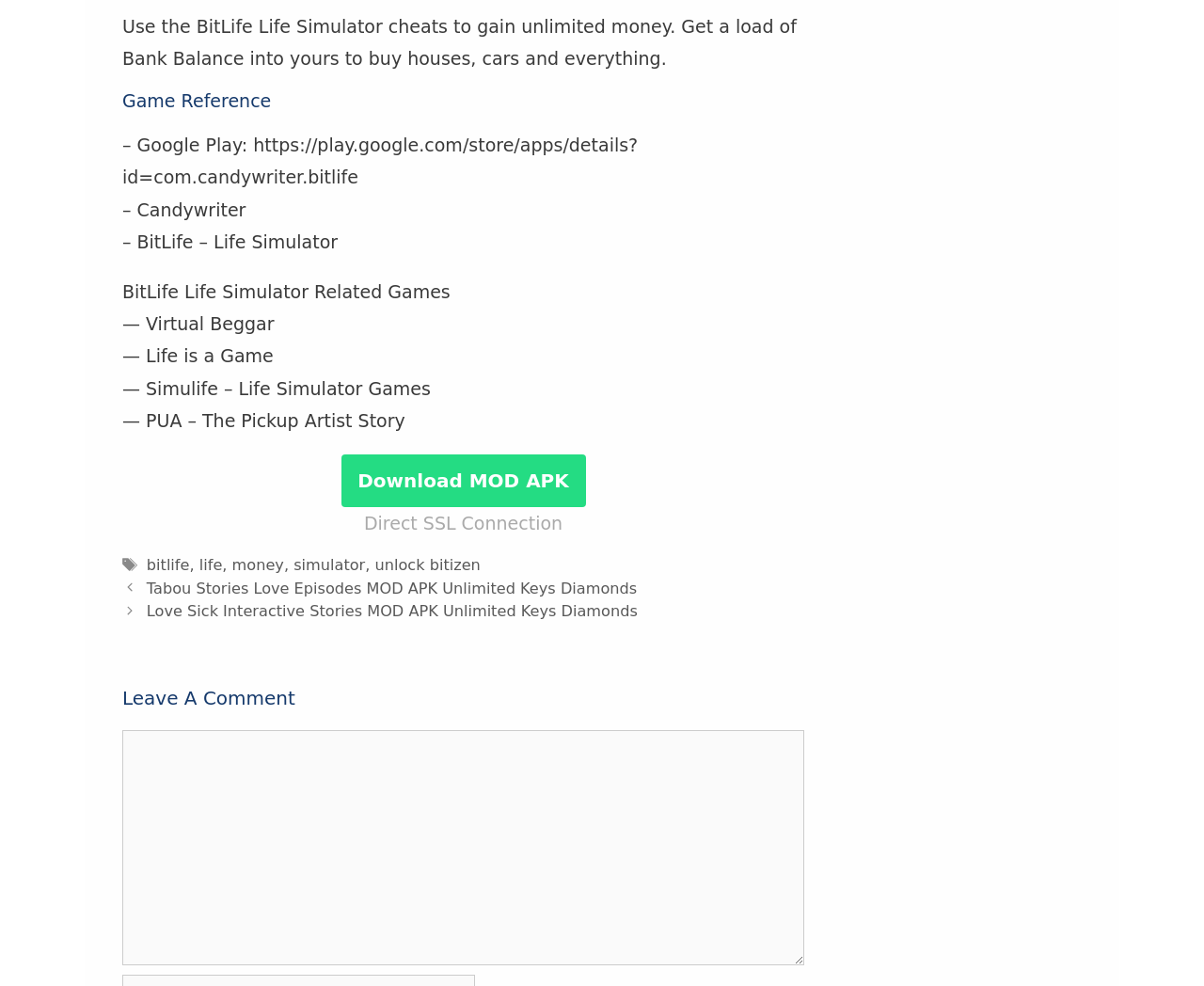Identify the bounding box coordinates for the element you need to click to achieve the following task: "Leave a comment". Provide the bounding box coordinates as four float numbers between 0 and 1, in the form [left, top, right, bottom].

[0.102, 0.74, 0.668, 0.979]